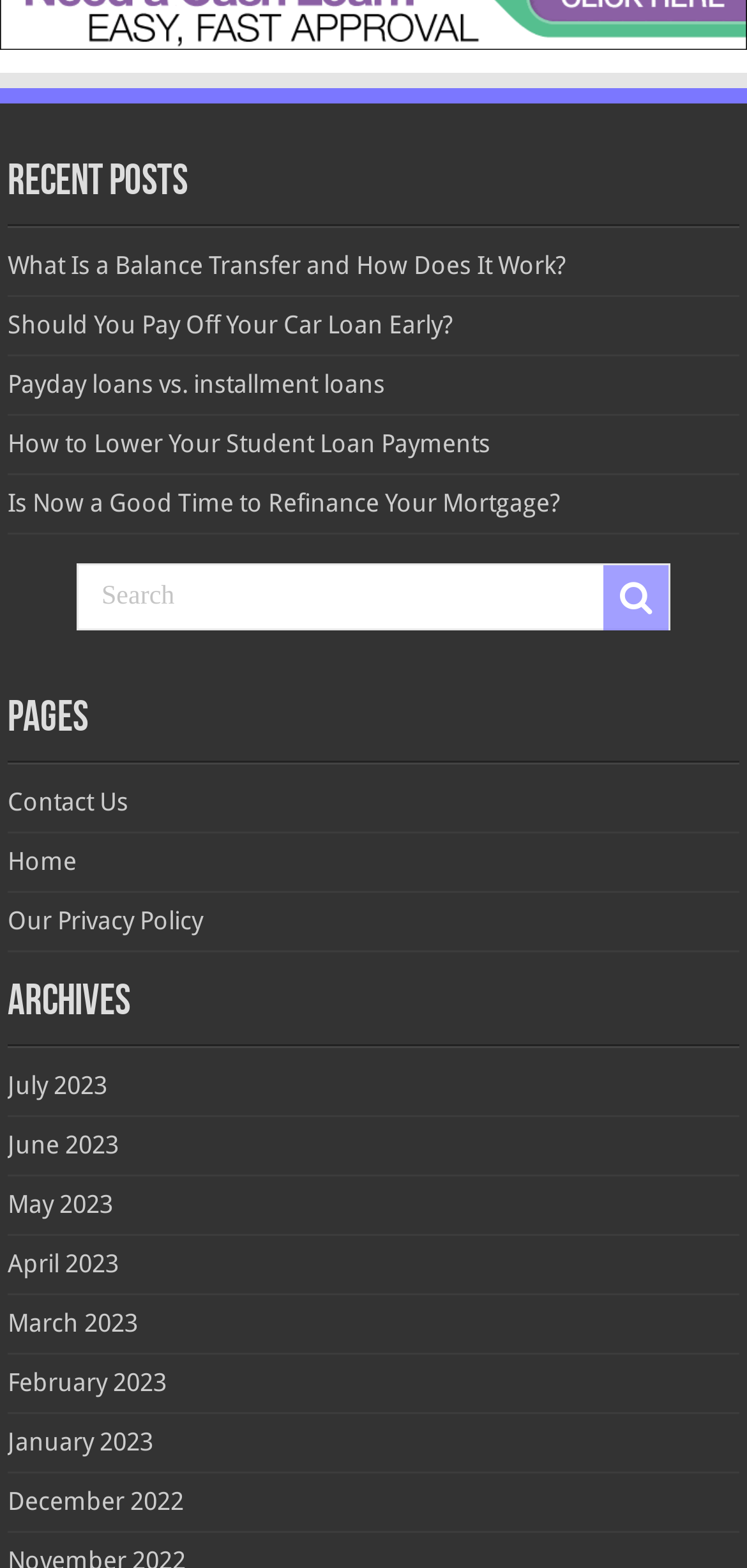What is the first recent post?
Please answer using one word or phrase, based on the screenshot.

What Is a Balance Transfer and How Does It Work?